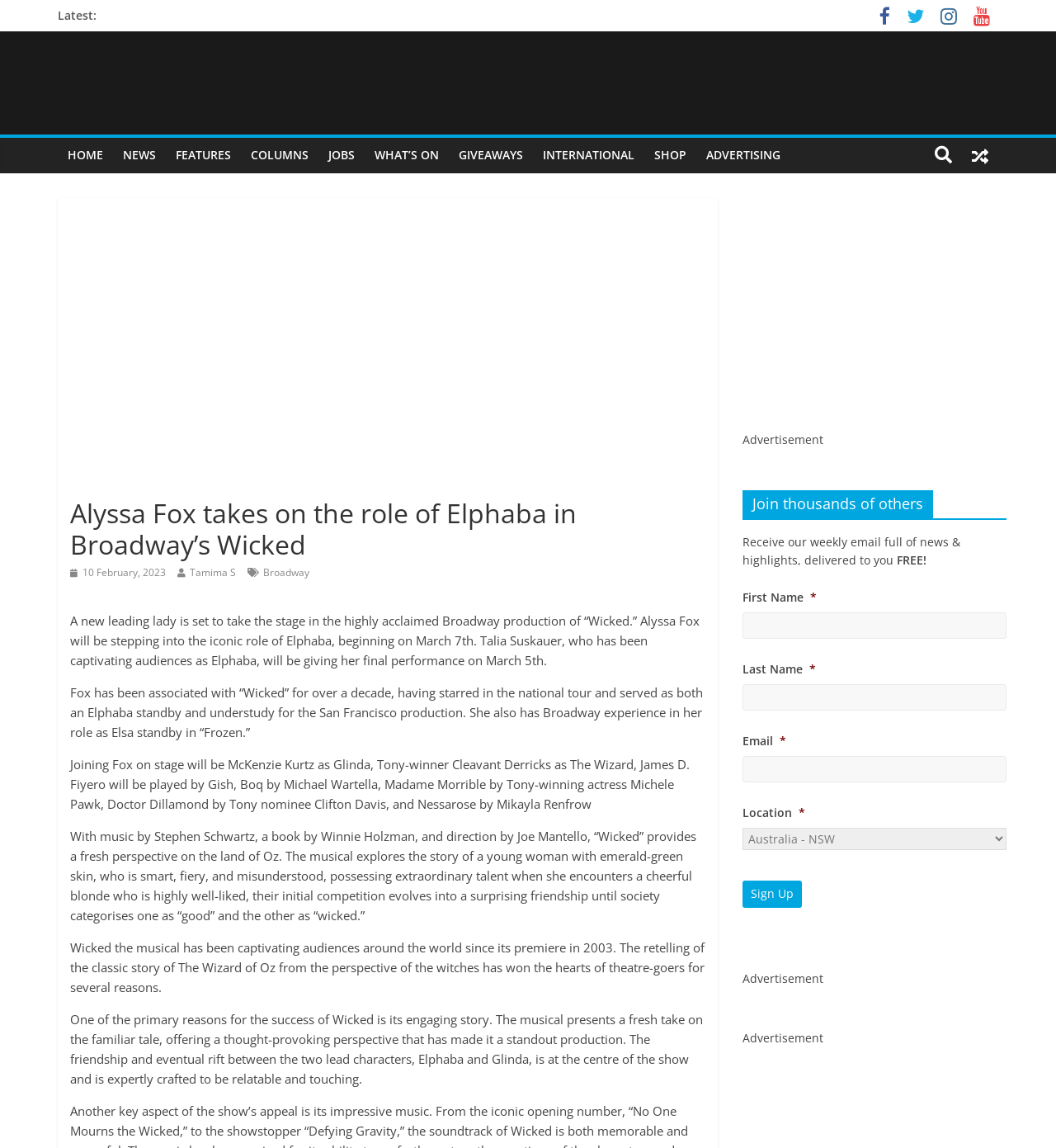Find and specify the bounding box coordinates that correspond to the clickable region for the instruction: "Click on the NEWS link".

[0.107, 0.12, 0.157, 0.151]